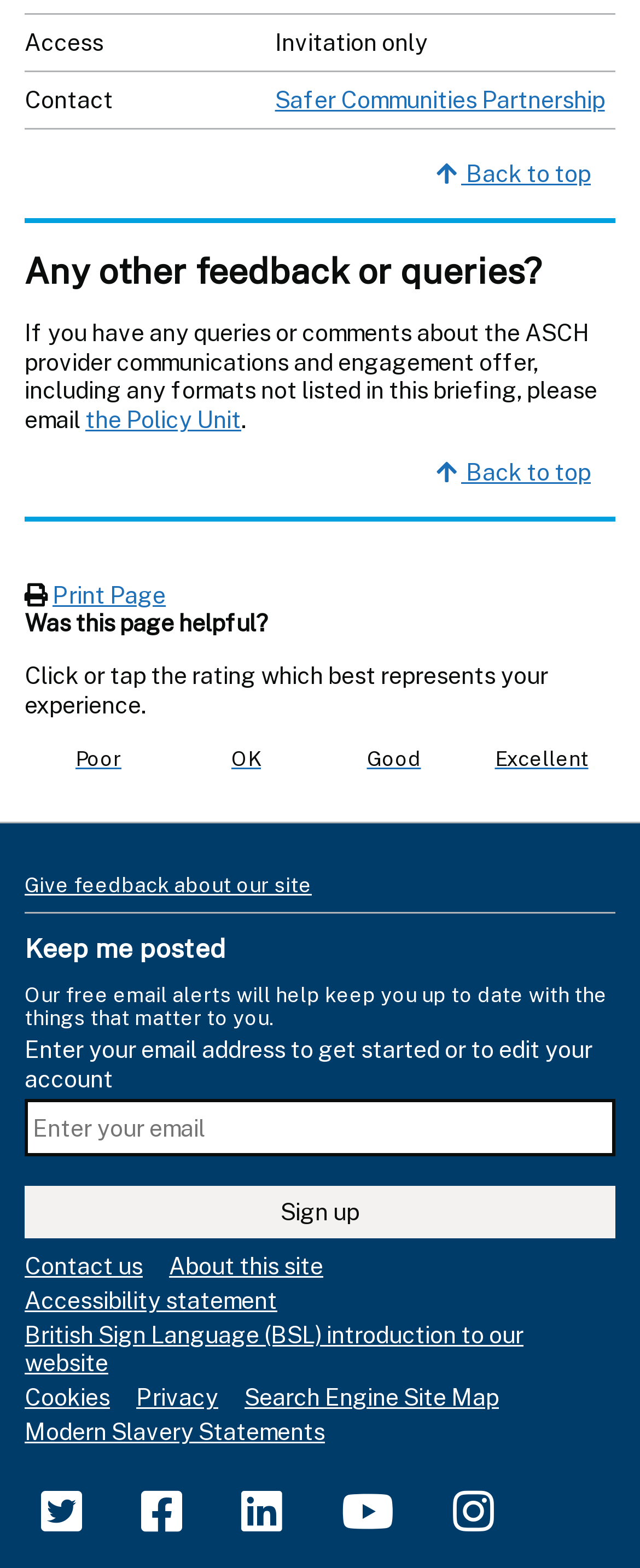Please determine the bounding box coordinates of the section I need to click to accomplish this instruction: "Rate the page as 'Excellent'".

[0.769, 0.477, 0.923, 0.492]